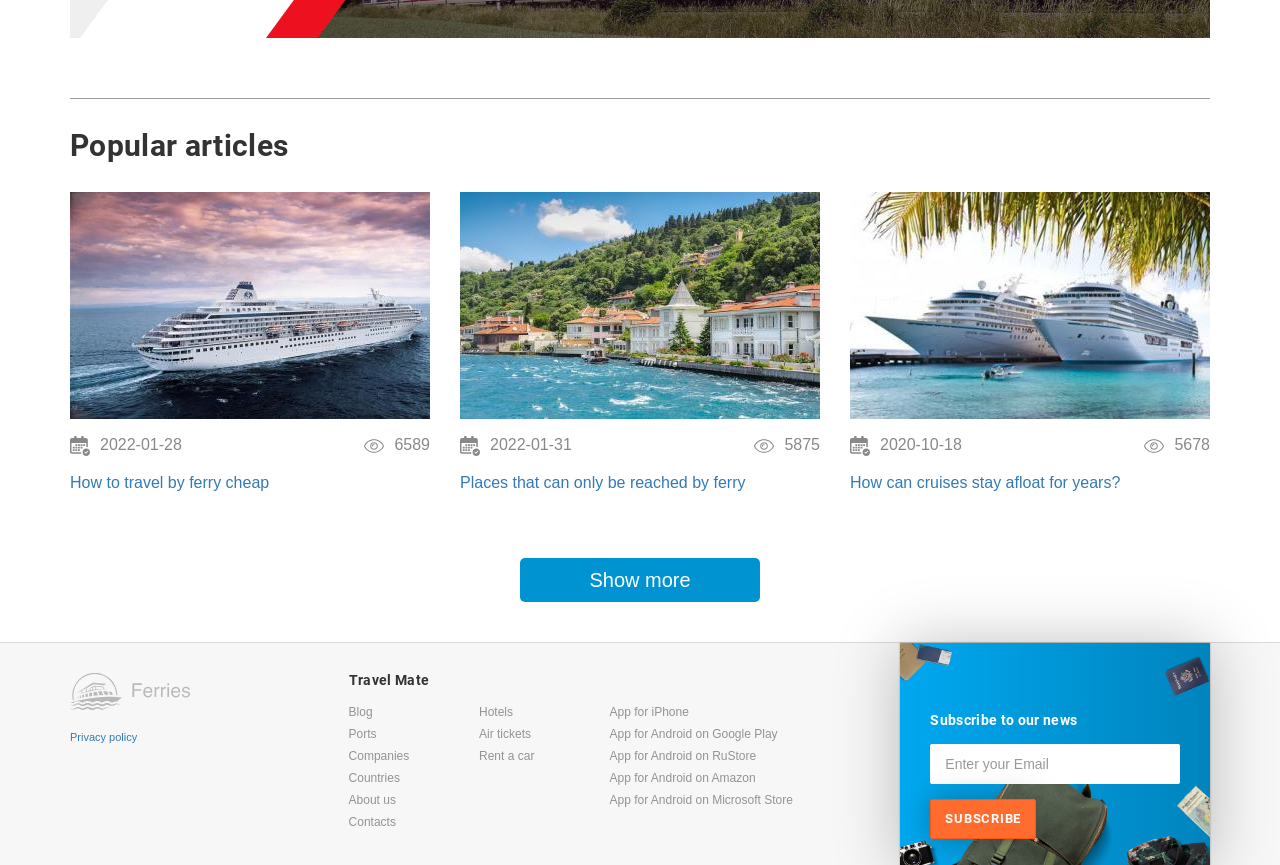Please specify the bounding box coordinates of the clickable region necessary for completing the following instruction: "Enter email address to subscribe". The coordinates must consist of four float numbers between 0 and 1, i.e., [left, top, right, bottom].

[0.727, 0.86, 0.922, 0.906]